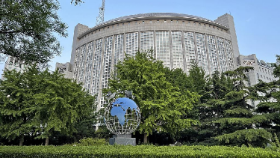What is the color of the sky in the image?
Respond with a short answer, either a single word or a phrase, based on the image.

Clear blue